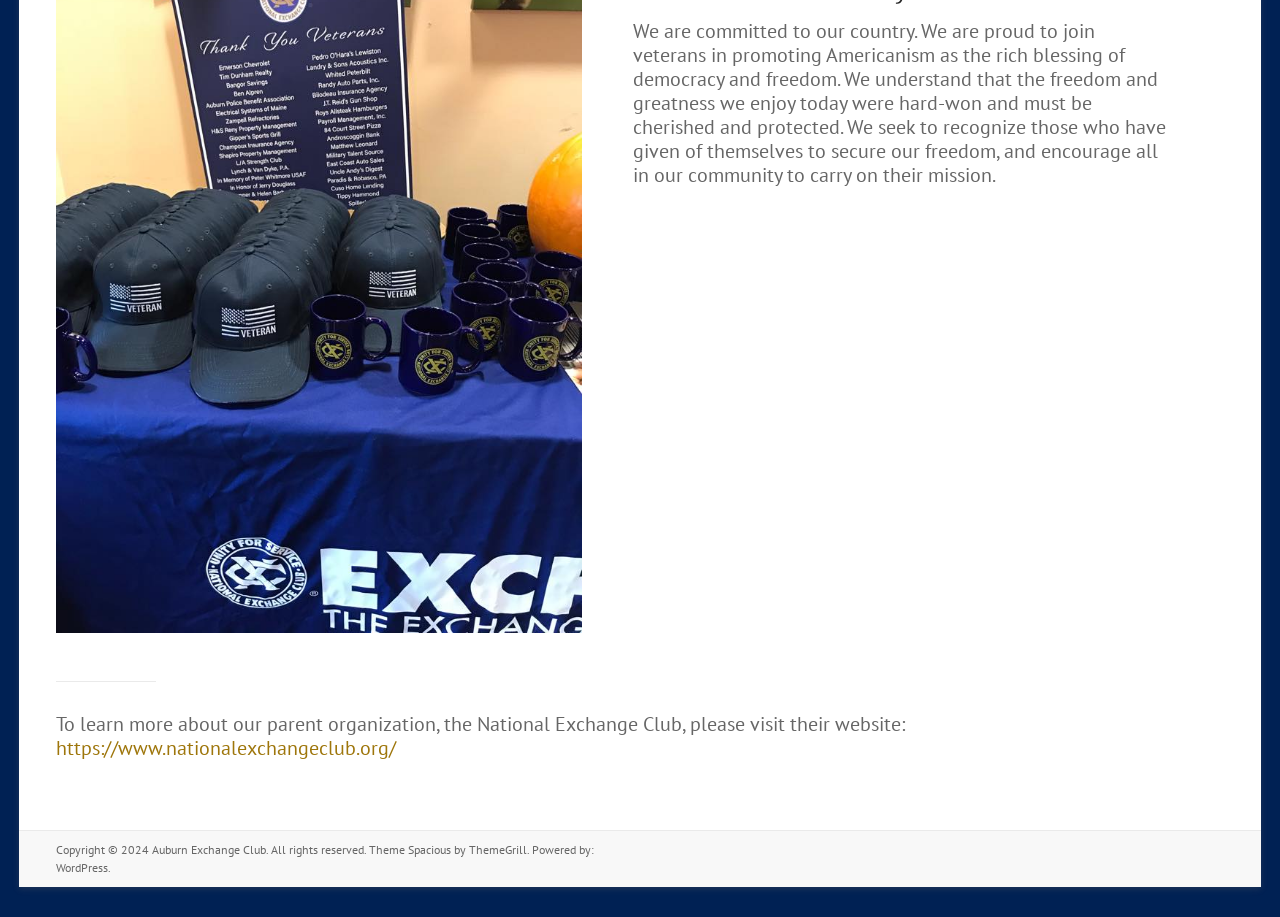Given the following UI element description: "The Review", find the bounding box coordinates in the webpage screenshot.

None